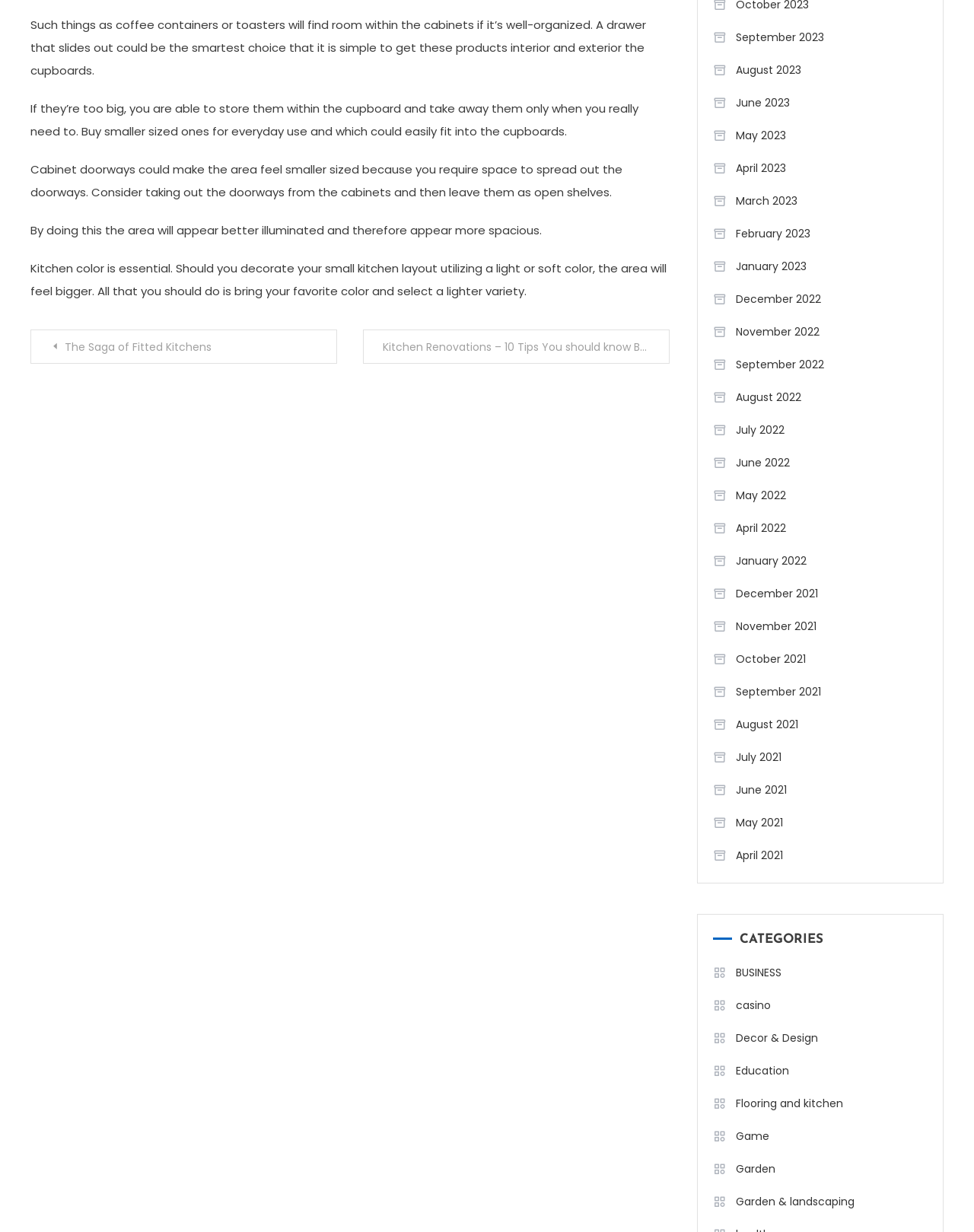What is the benefit of using light or soft colors in a small kitchen?
From the screenshot, supply a one-word or short-phrase answer.

Make the area feel bigger